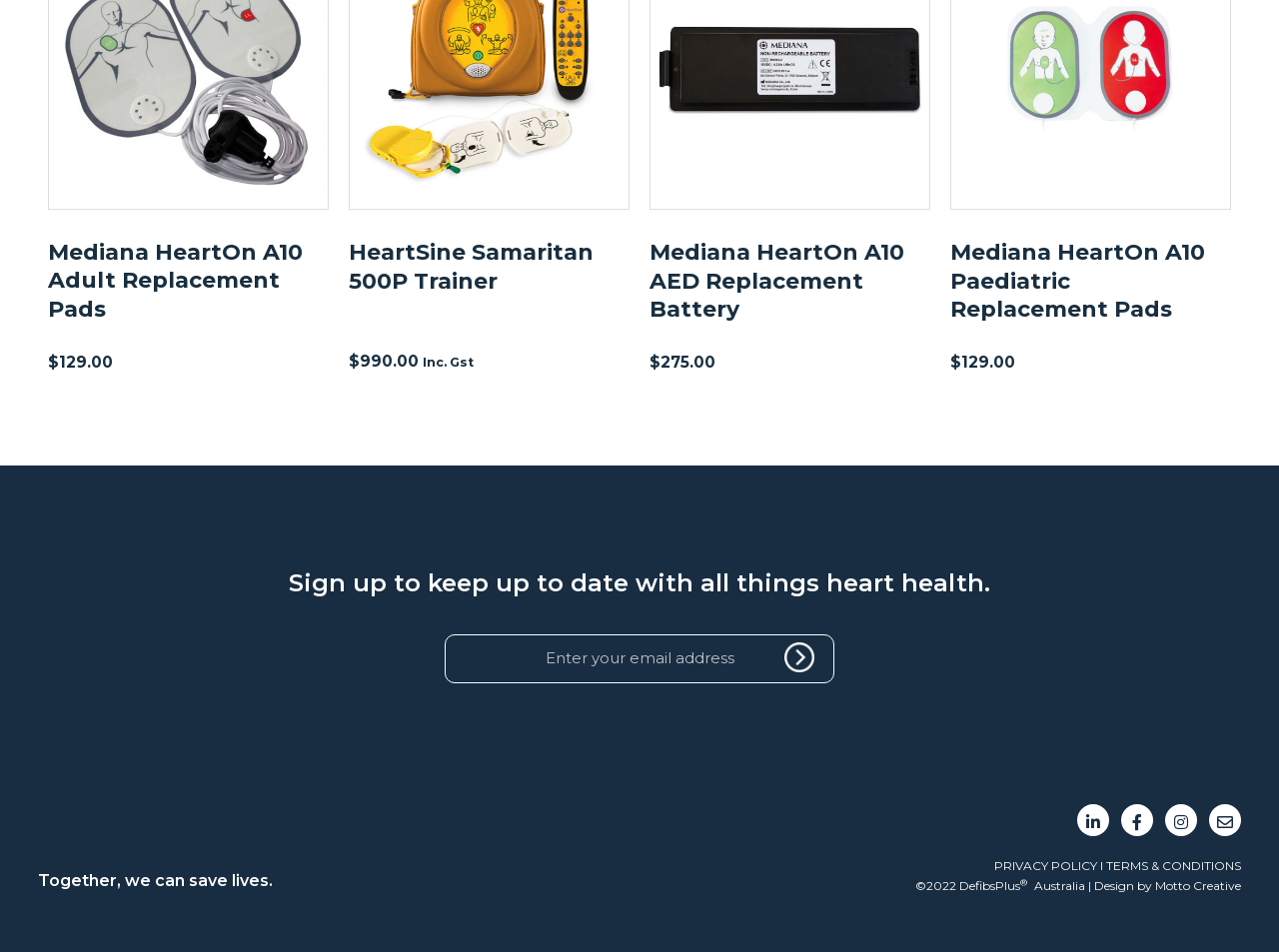Can you find the bounding box coordinates for the element that needs to be clicked to execute this instruction: "Learn more about DefibsPlus on Linkedin"? The coordinates should be given as four float numbers between 0 and 1, i.e., [left, top, right, bottom].

[0.842, 0.845, 0.867, 0.879]